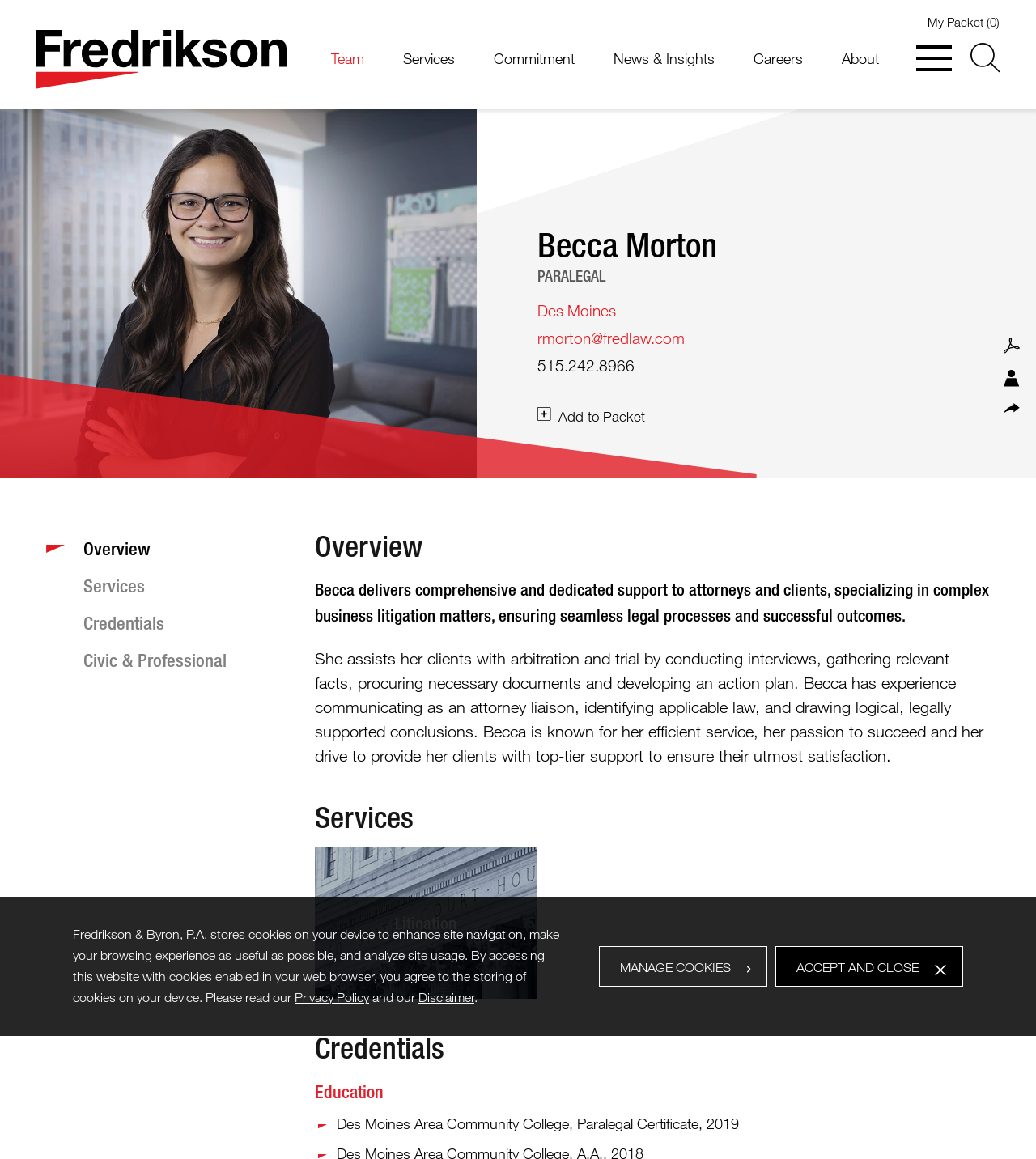Please determine the bounding box coordinates of the element's region to click for the following instruction: "Click on the 'Blockchain News' link".

None